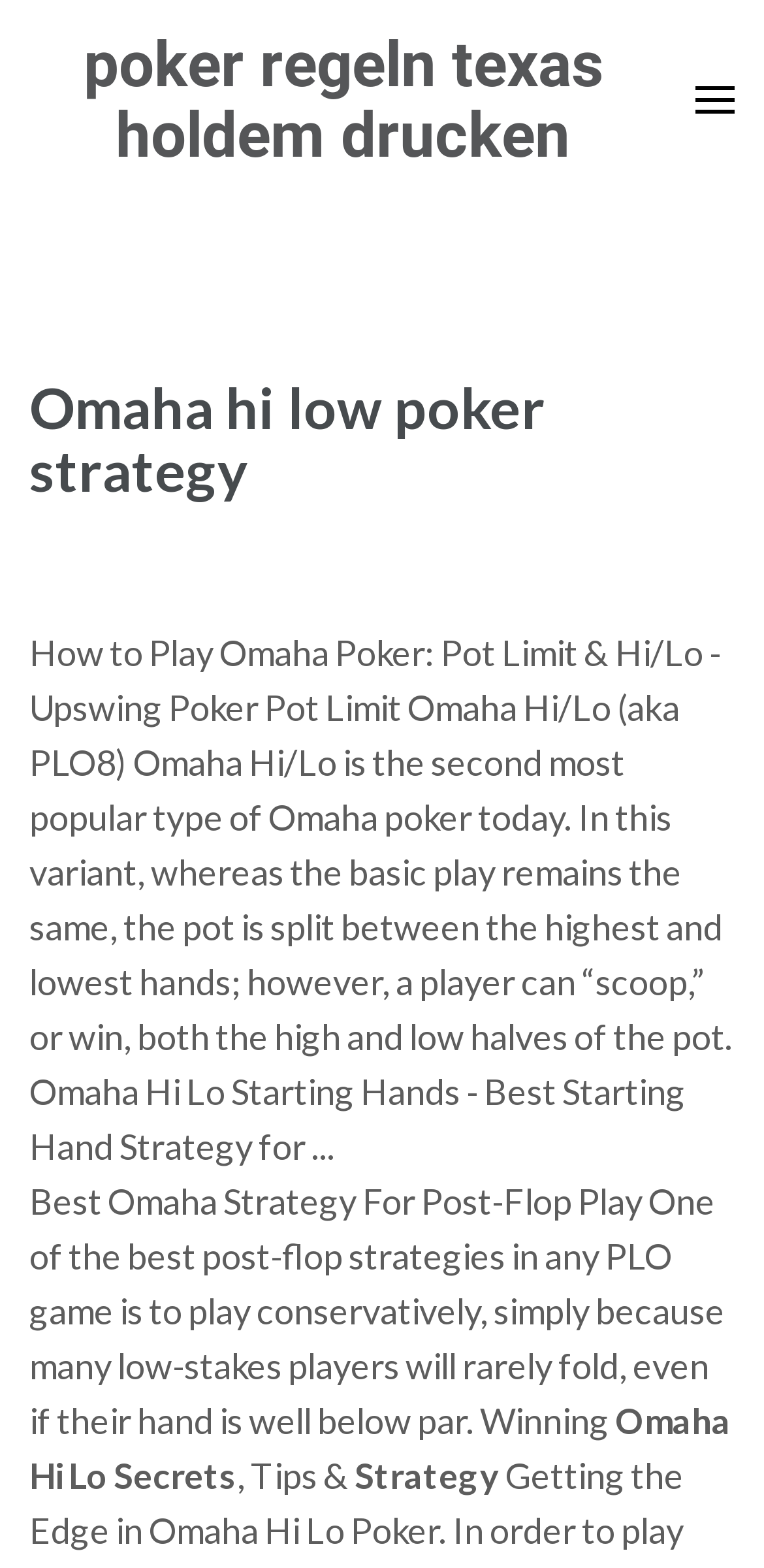What is the name of the website?
Answer with a single word or short phrase according to what you see in the image.

Upswing Poker